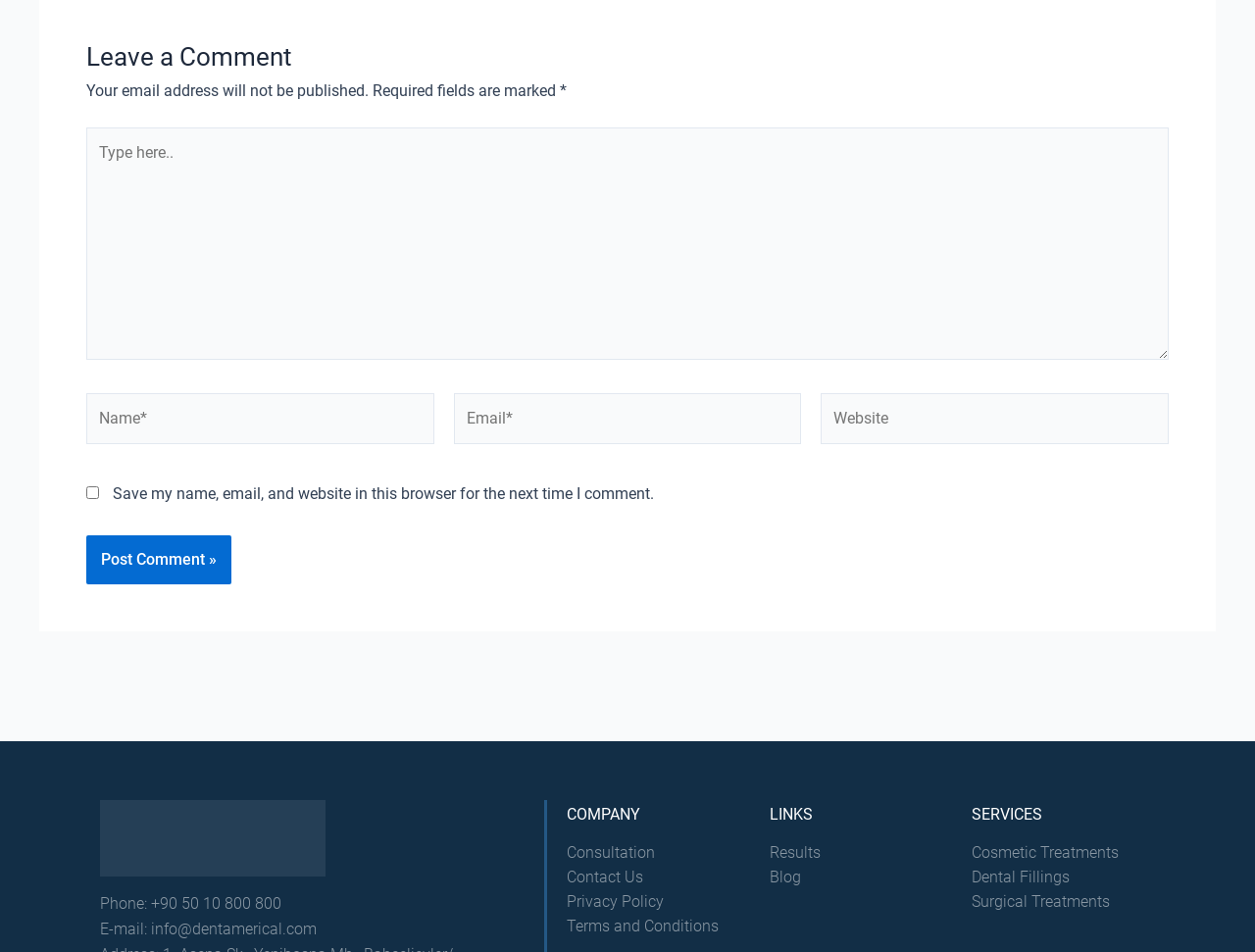Could you determine the bounding box coordinates of the clickable element to complete the instruction: "Enter your name"? Provide the coordinates as four float numbers between 0 and 1, i.e., [left, top, right, bottom].

[0.069, 0.413, 0.346, 0.467]